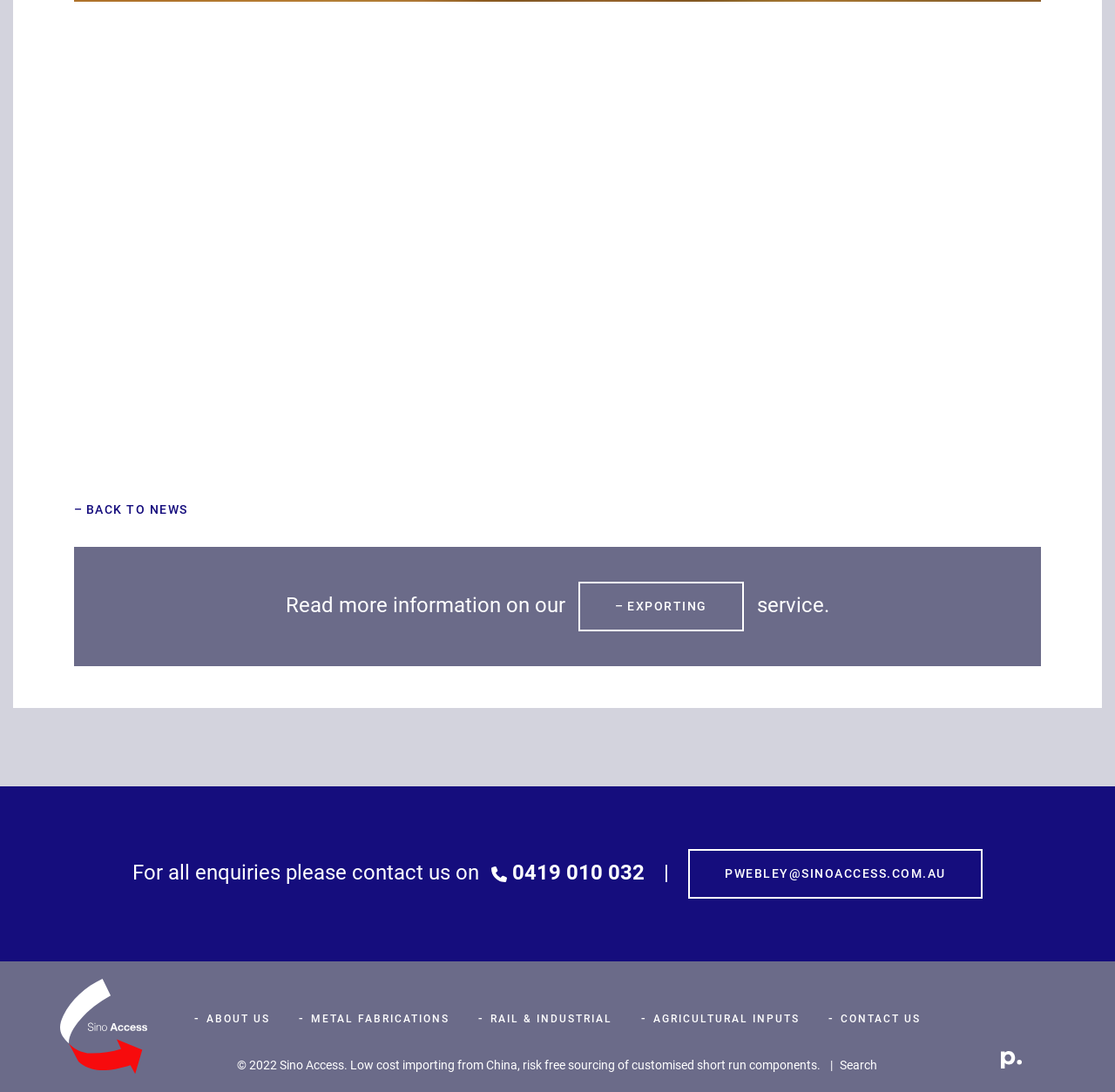Could you find the bounding box coordinates of the clickable area to complete this instruction: "contact us via phone"?

[0.441, 0.788, 0.578, 0.811]